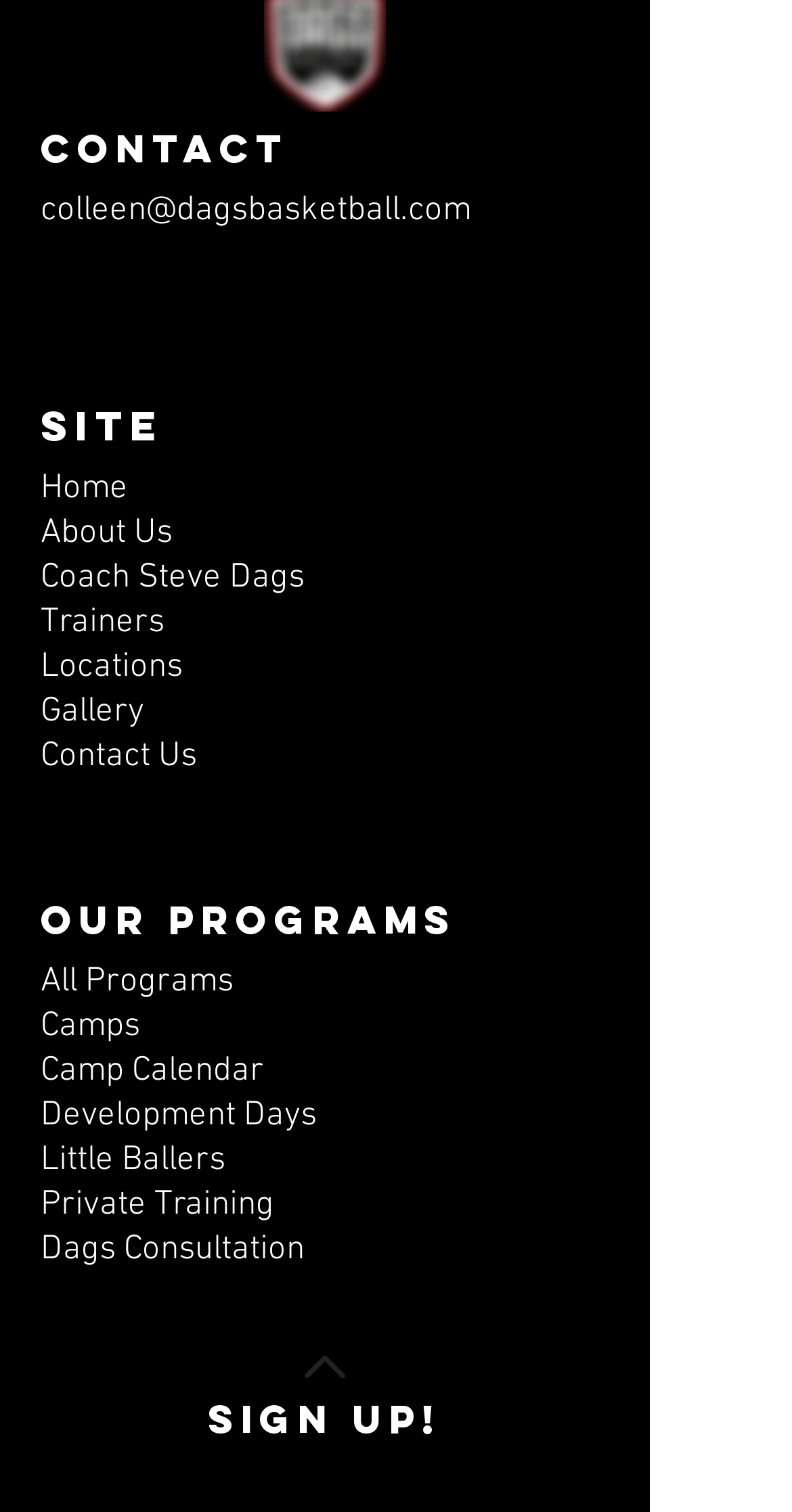Provide the bounding box coordinates of the HTML element described by the text: "Gallery". The coordinates should be in the format [left, top, right, bottom] with values between 0 and 1.

[0.051, 0.456, 0.182, 0.482]